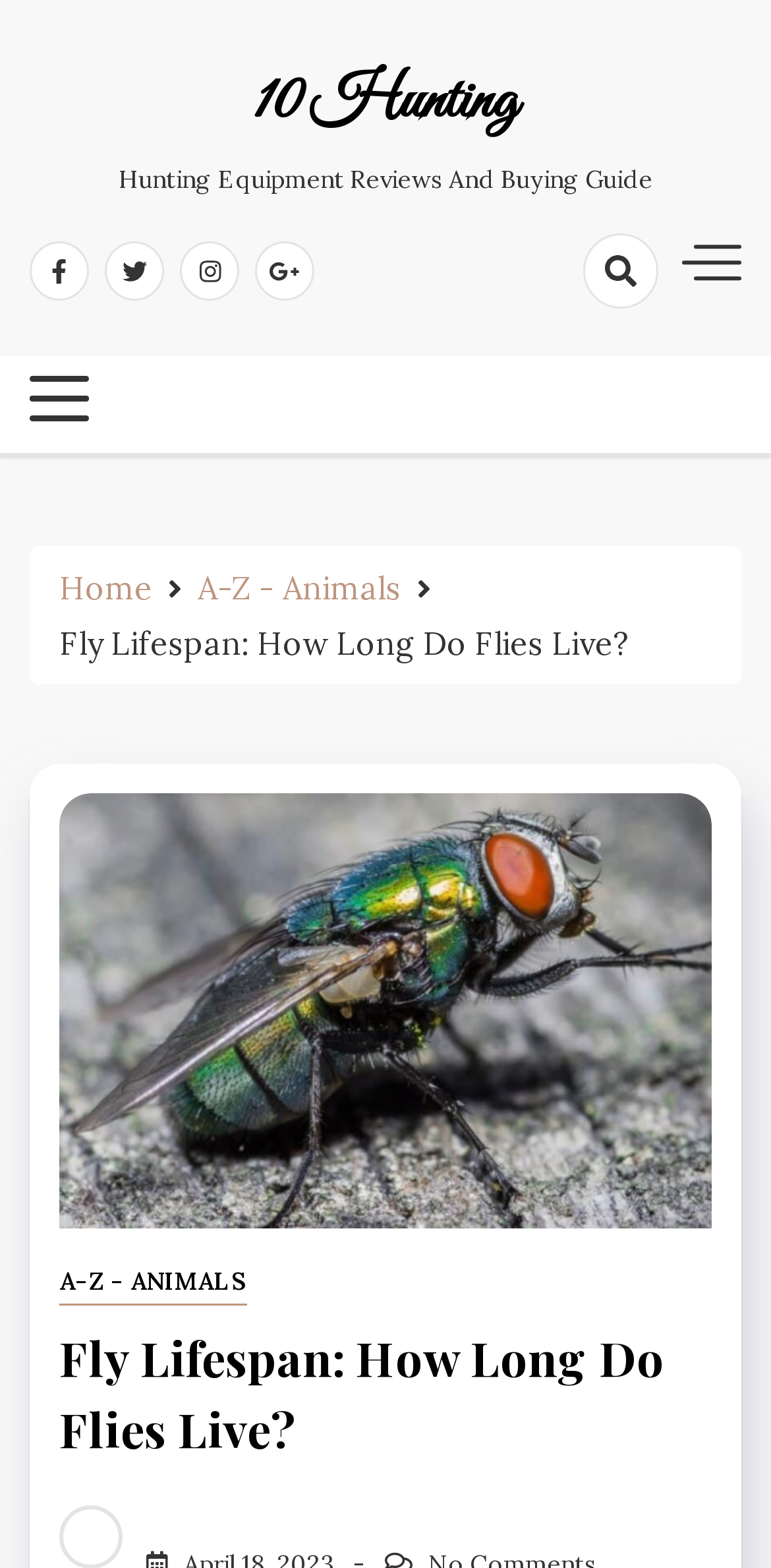Given the element description A-z - Animals, identify the bounding box coordinates for the UI element on the webpage screenshot. The format should be (top-left x, top-left y, bottom-right x, bottom-right y), with values between 0 and 1.

[0.077, 0.804, 0.321, 0.833]